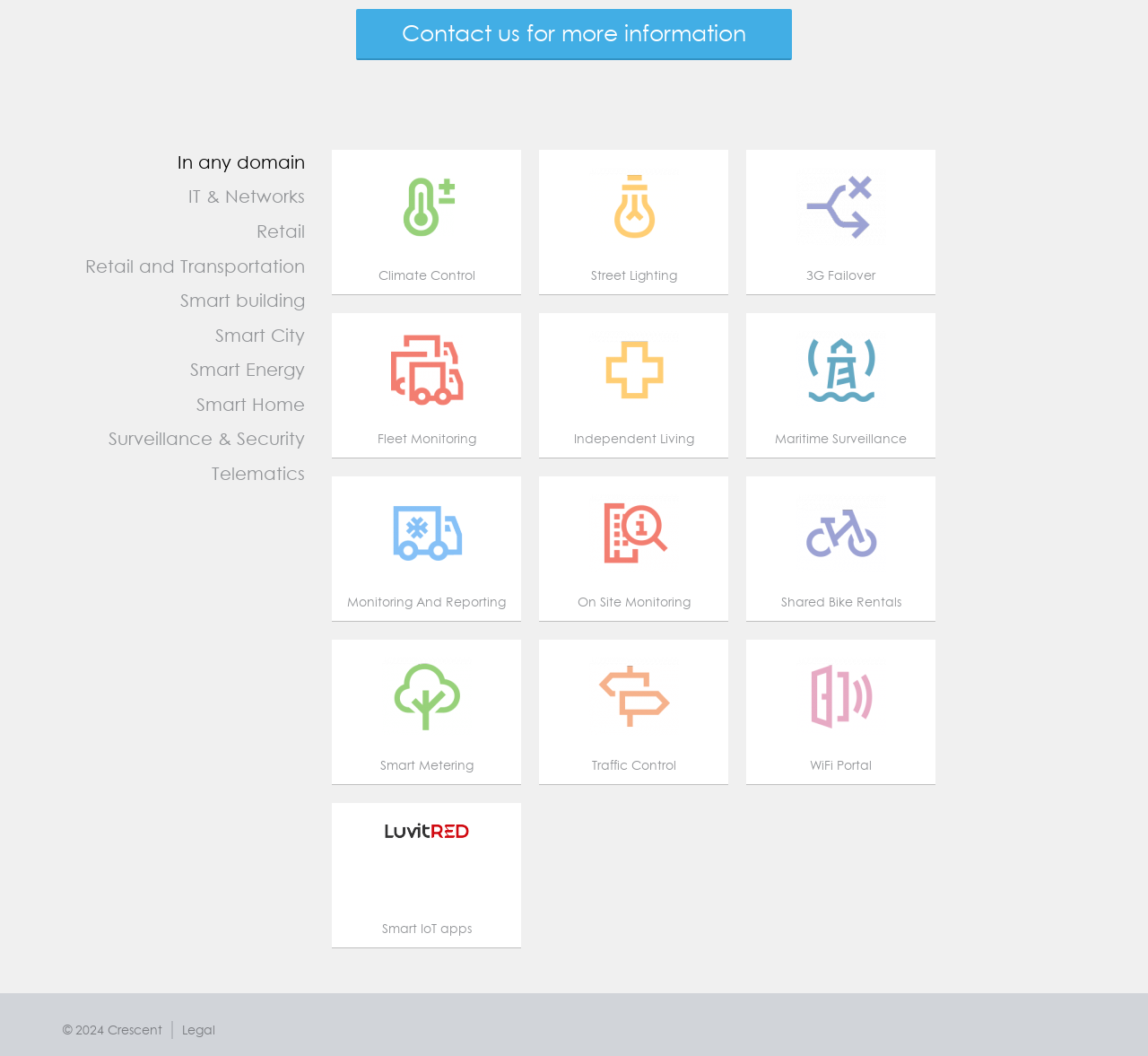Determine the bounding box coordinates for the HTML element mentioned in the following description: "Contact us for more information". The coordinates should be a list of four floats ranging from 0 to 1, represented as [left, top, right, bottom].

[0.31, 0.011, 0.69, 0.026]